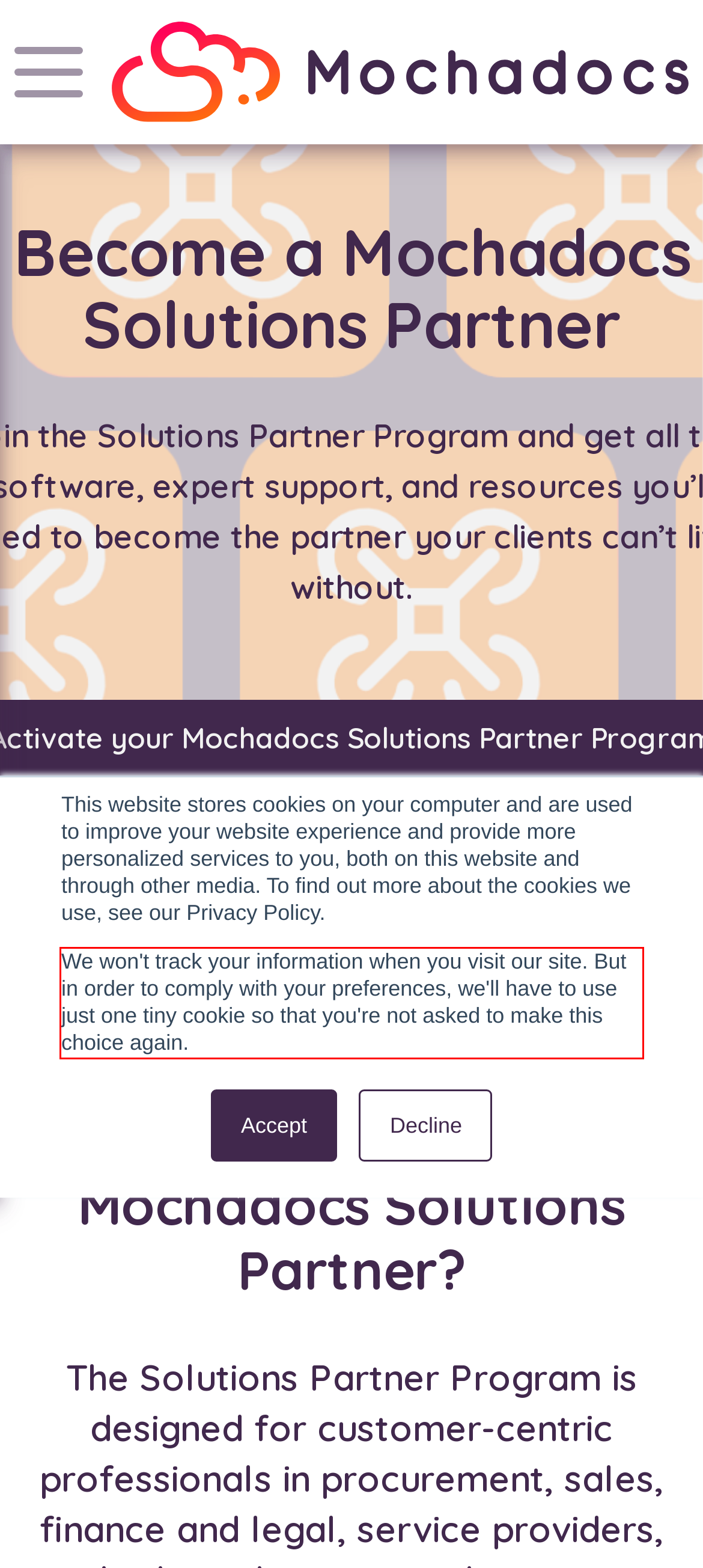The screenshot you have been given contains a UI element surrounded by a red rectangle. Use OCR to read and extract the text inside this red rectangle.

We won't track your information when you visit our site. But in order to comply with your preferences, we'll have to use just one tiny cookie so that you're not asked to make this choice again.